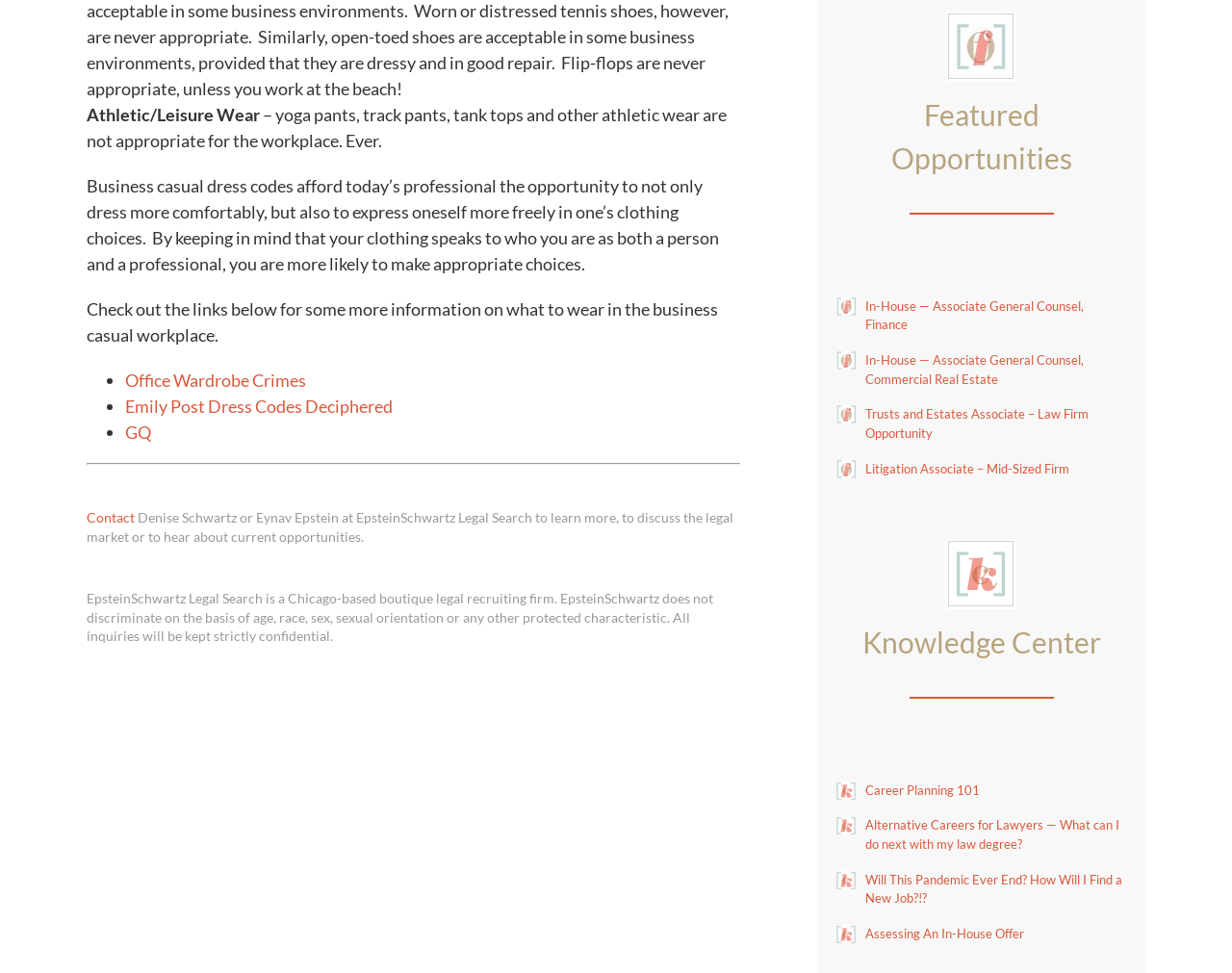What type of clothing is not appropriate for the workplace?
Please use the image to provide a one-word or short phrase answer.

Athletic/Leisure Wear